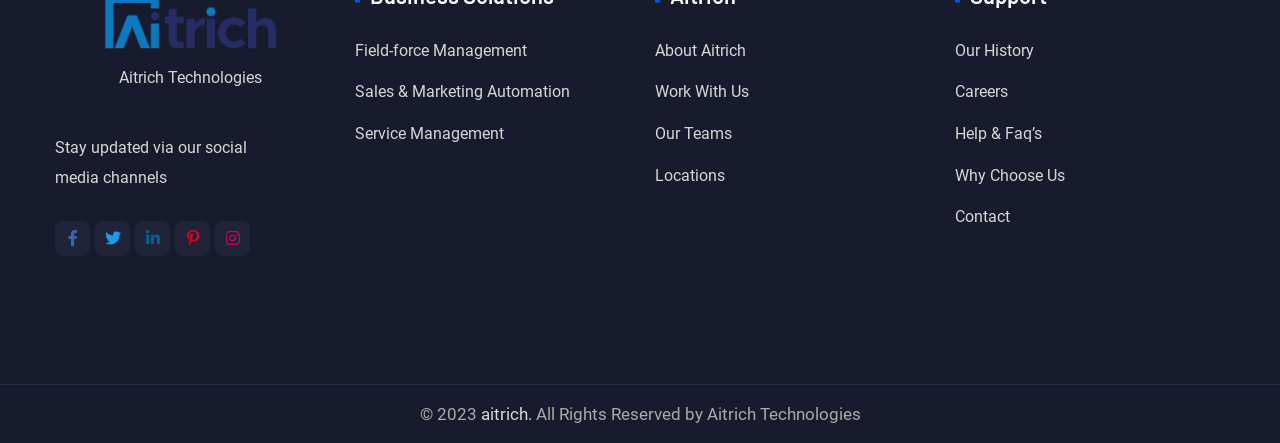What are the social media channels?
Examine the image and provide an in-depth answer to the question.

The webpage has a section that says 'Stay updated via our social media channels' and has five links with icons, which are commonly used to represent social media platforms such as Facebook, Twitter, etc.